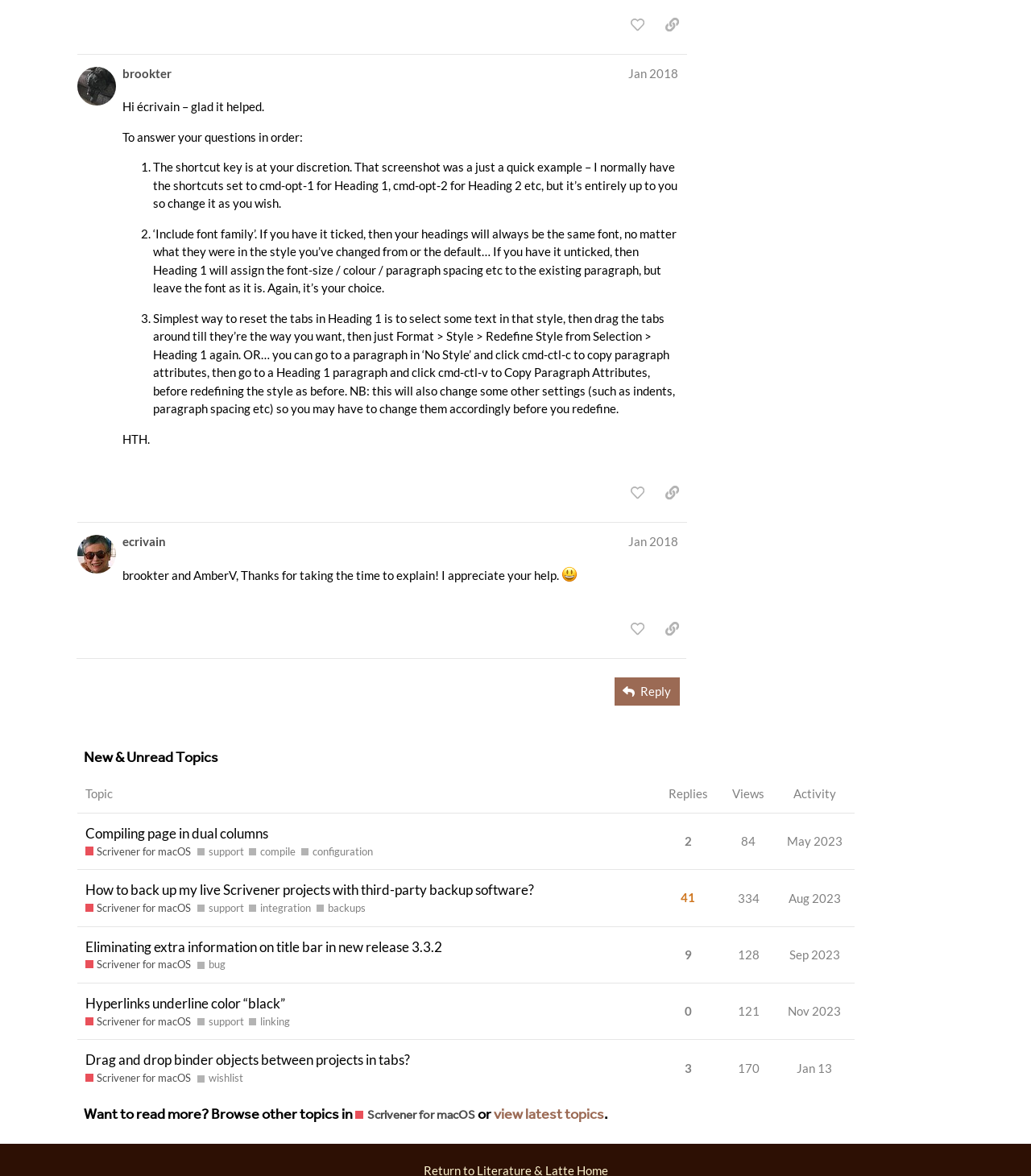What is the view count of the first topic?
Please use the image to deliver a detailed and complete answer.

I looked at the first row in the table and found the gridcell with the generic element containing the text 'this topic has been viewed 84 times', indicating that the view count of the first topic is 84.